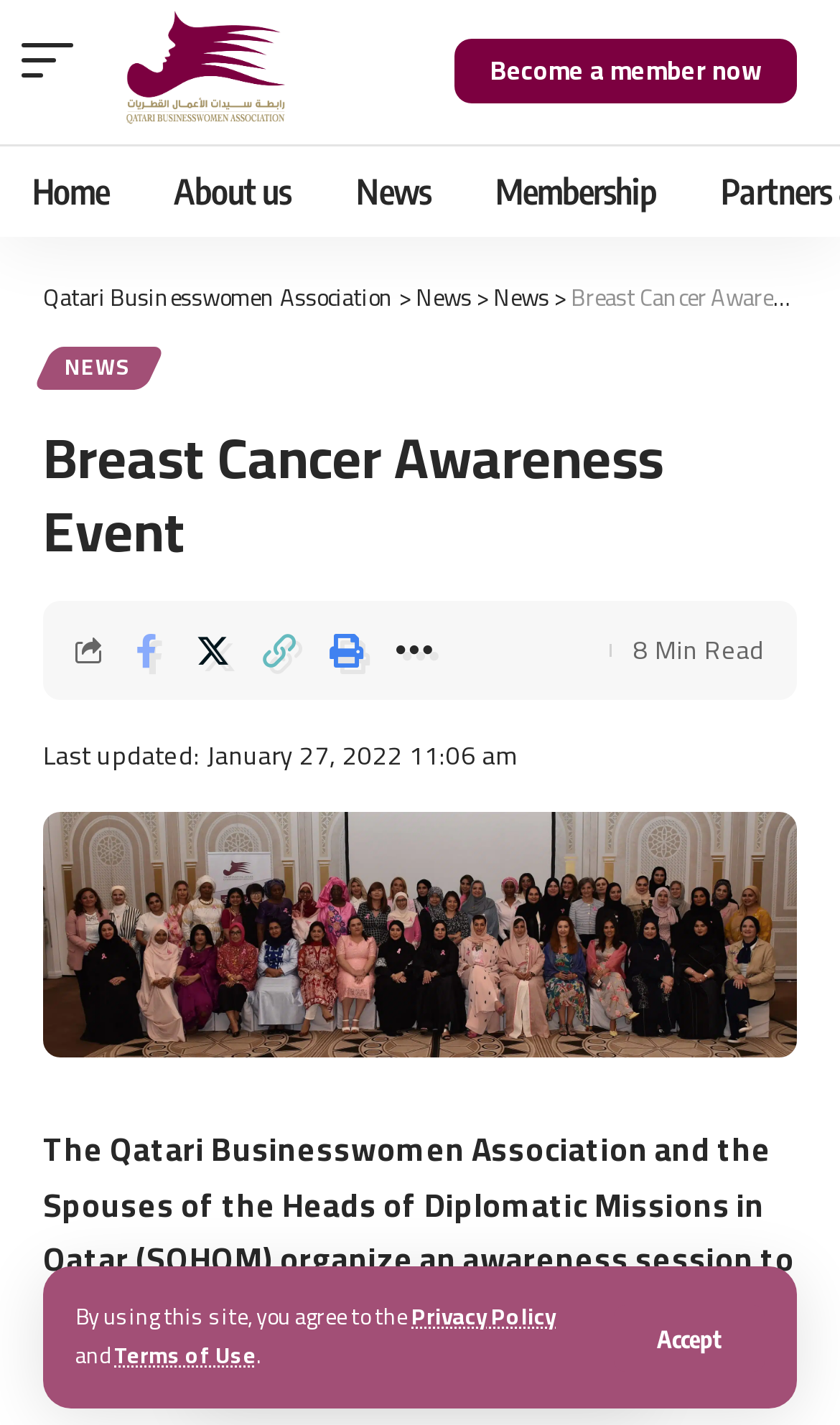Identify the bounding box coordinates of the region that should be clicked to execute the following instruction: "Go to the home page".

[0.0, 0.102, 0.169, 0.166]